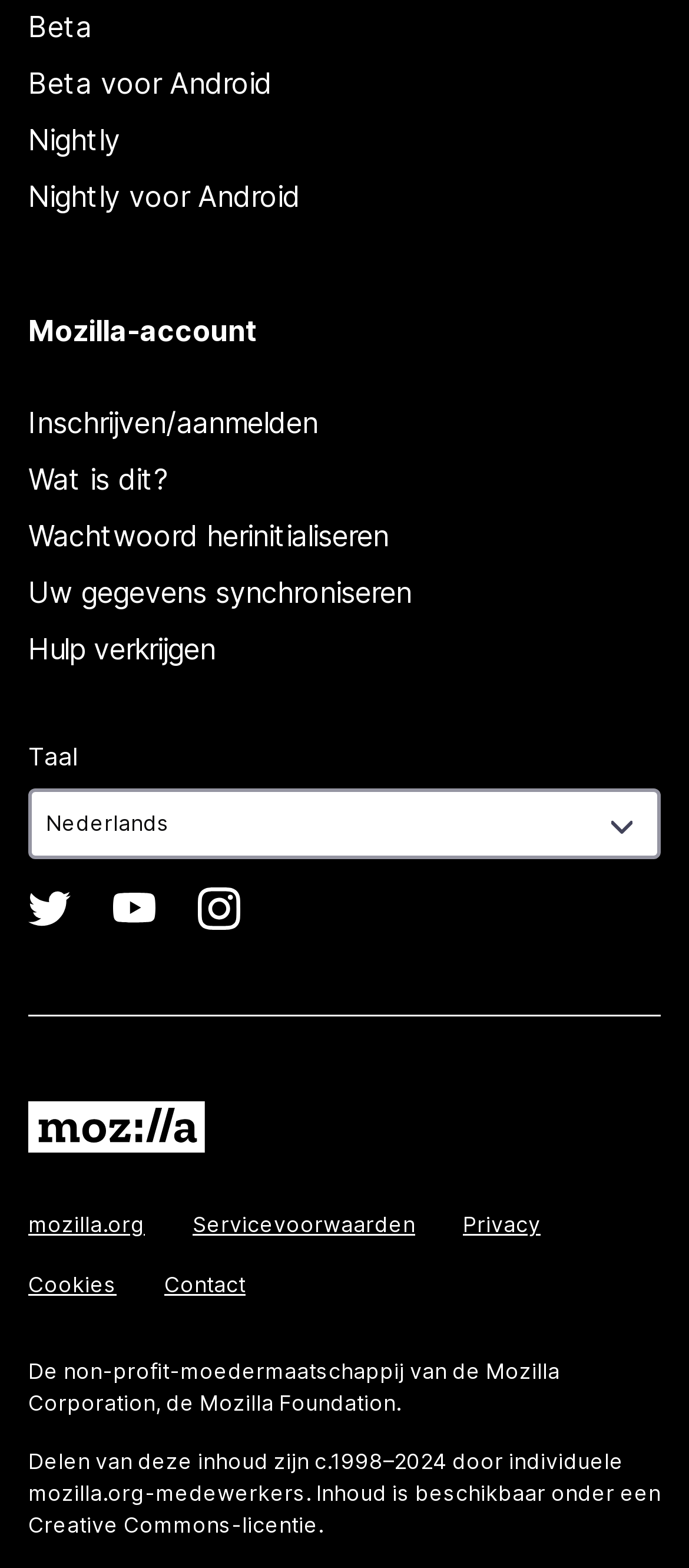Specify the bounding box coordinates of the area to click in order to execute this command: 'Visit Mozilla Corporation website'. The coordinates should consist of four float numbers ranging from 0 to 1, and should be formatted as [left, top, right, bottom].

[0.041, 0.866, 0.813, 0.903]